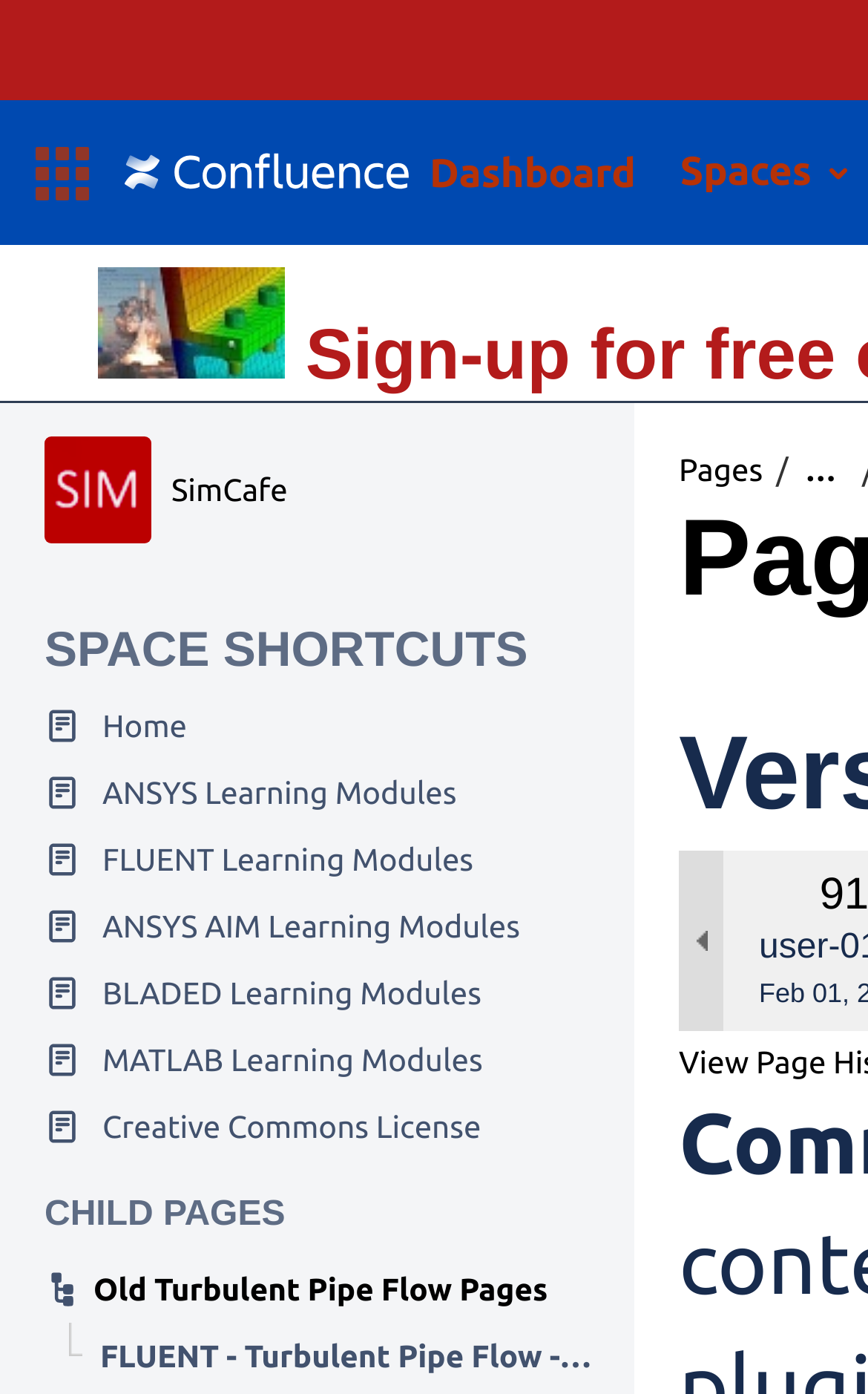Locate the bounding box coordinates of the element's region that should be clicked to carry out the following instruction: "Go to home page". The coordinates need to be four float numbers between 0 and 1, i.e., [left, top, right, bottom].

[0.118, 0.092, 0.758, 0.156]